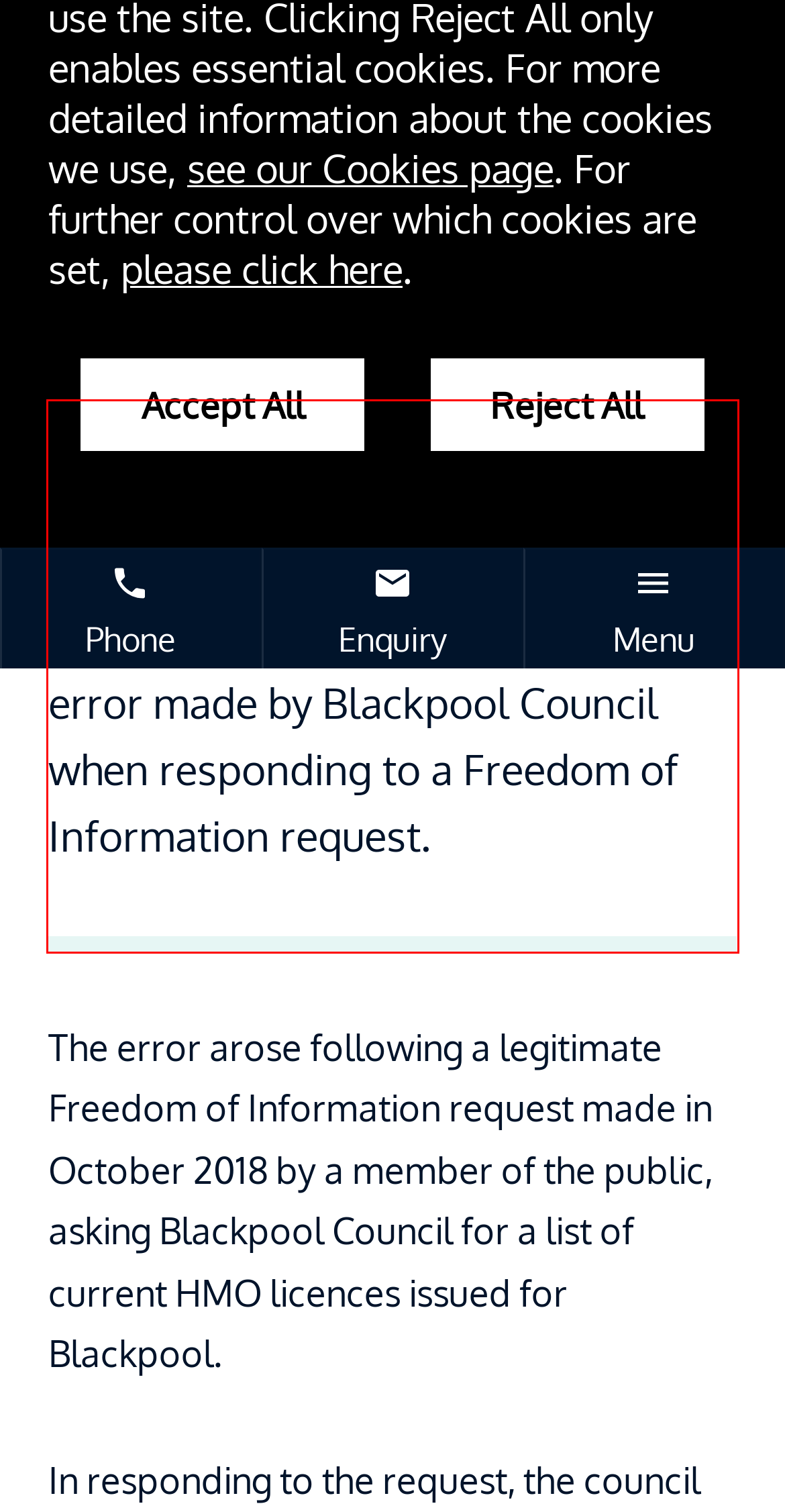You have a screenshot of a webpage with a red bounding box. Identify and extract the text content located inside the red bounding box.

Hundreds of HMO (House in Multiple Occupation) licence holders have had their personal details exposed online due to an apparent error made by Blackpool Council when responding to a Freedom of Information request.